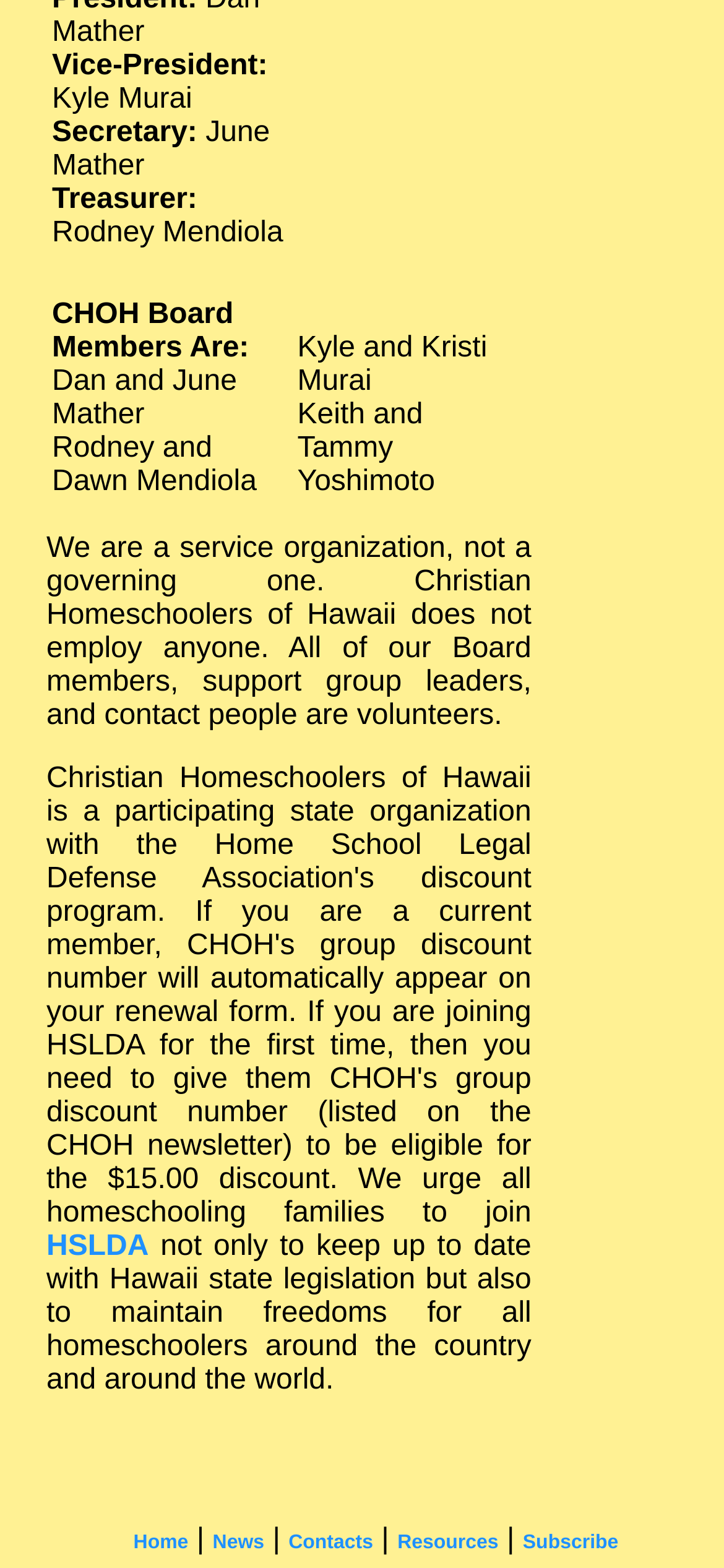How many links are in the bottom navigation bar?
Please provide a detailed and comprehensive answer to the question.

The bottom navigation bar contains five links: Home, News, Contacts, Resources, and Subscribe.